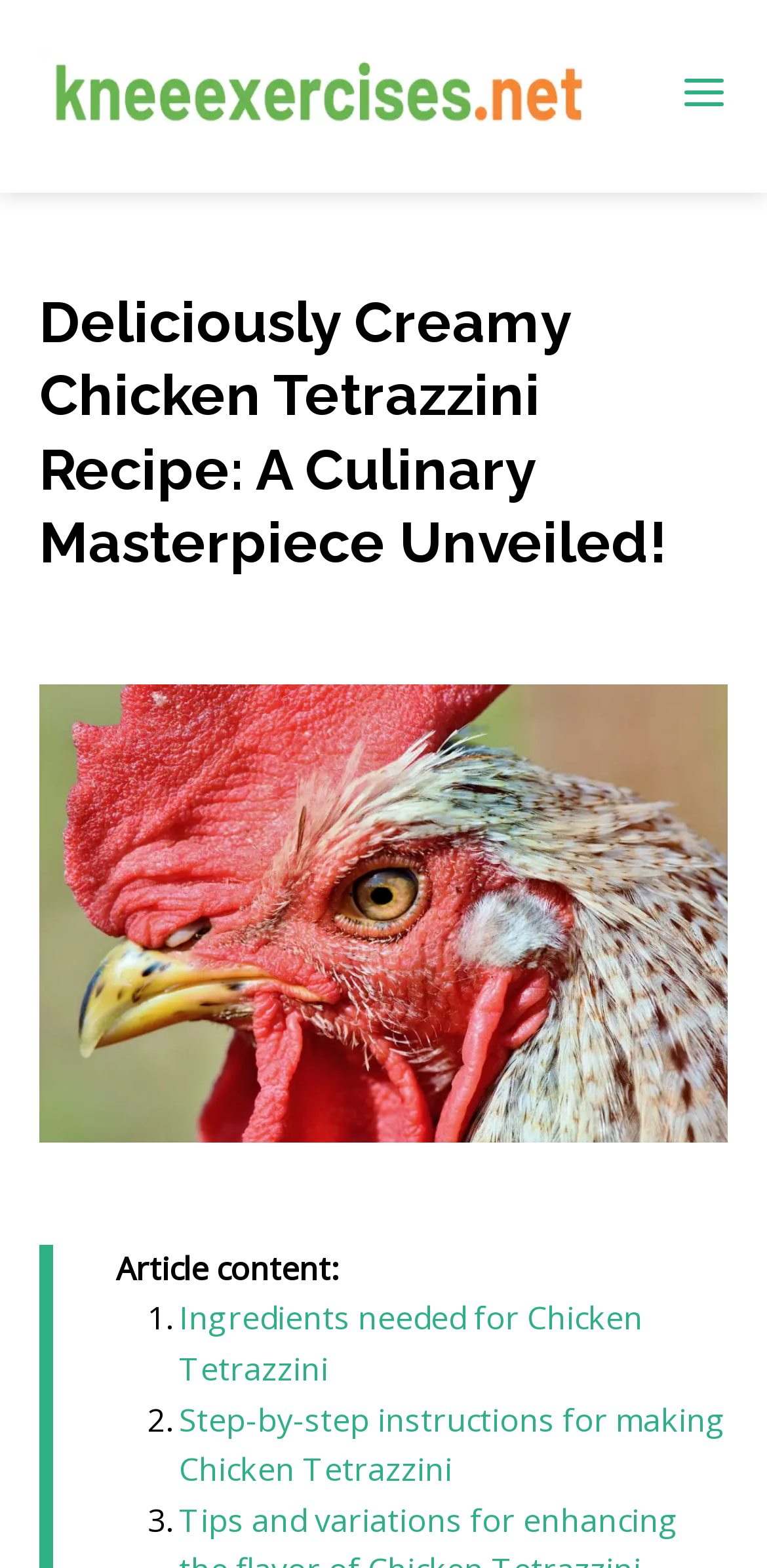Identify the bounding box coordinates for the UI element mentioned here: "Ingredients needed for Chicken Tetrazzini". Provide the coordinates as four float values between 0 and 1, i.e., [left, top, right, bottom].

[0.233, 0.827, 0.838, 0.887]